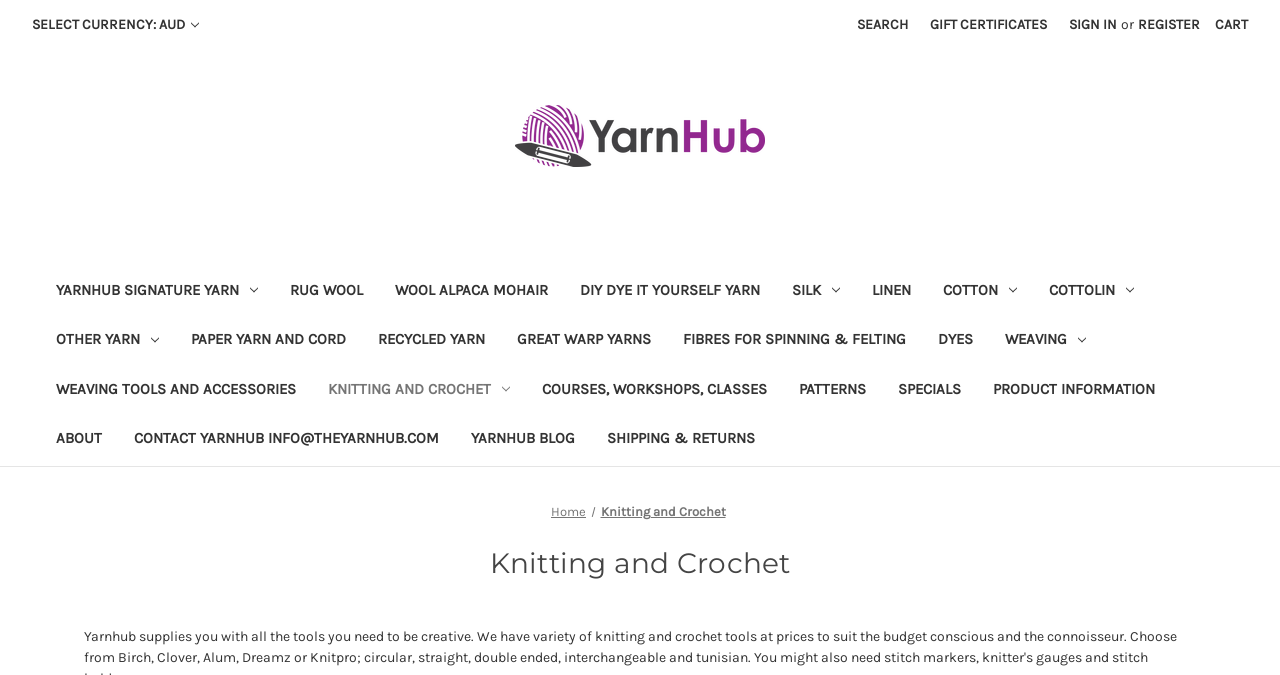Identify the bounding box coordinates for the element that needs to be clicked to fulfill this instruction: "Sign in". Provide the coordinates in the format of four float numbers between 0 and 1: [left, top, right, bottom].

[0.827, 0.0, 0.881, 0.073]